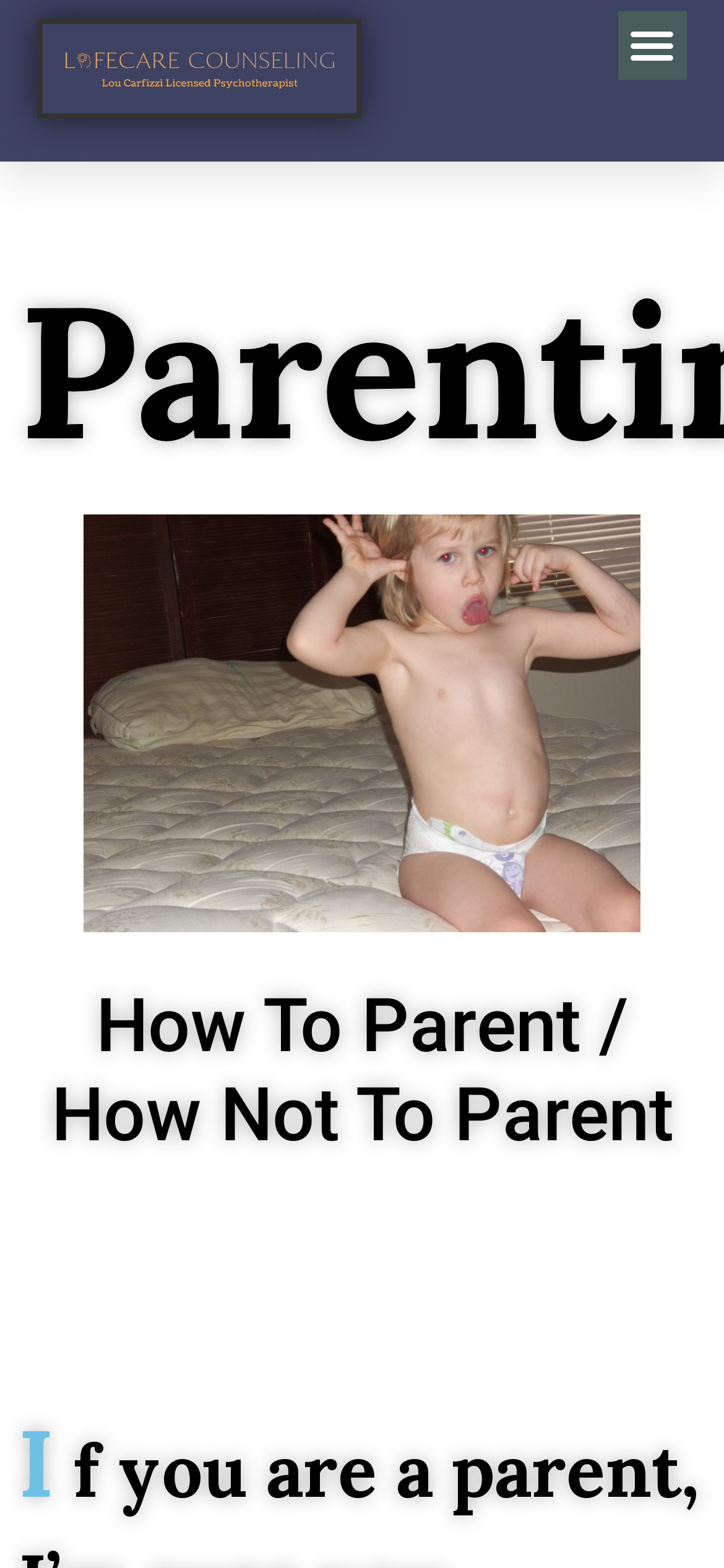Please provide a brief answer to the question using only one word or phrase: 
What is the width of the header element?

1.0